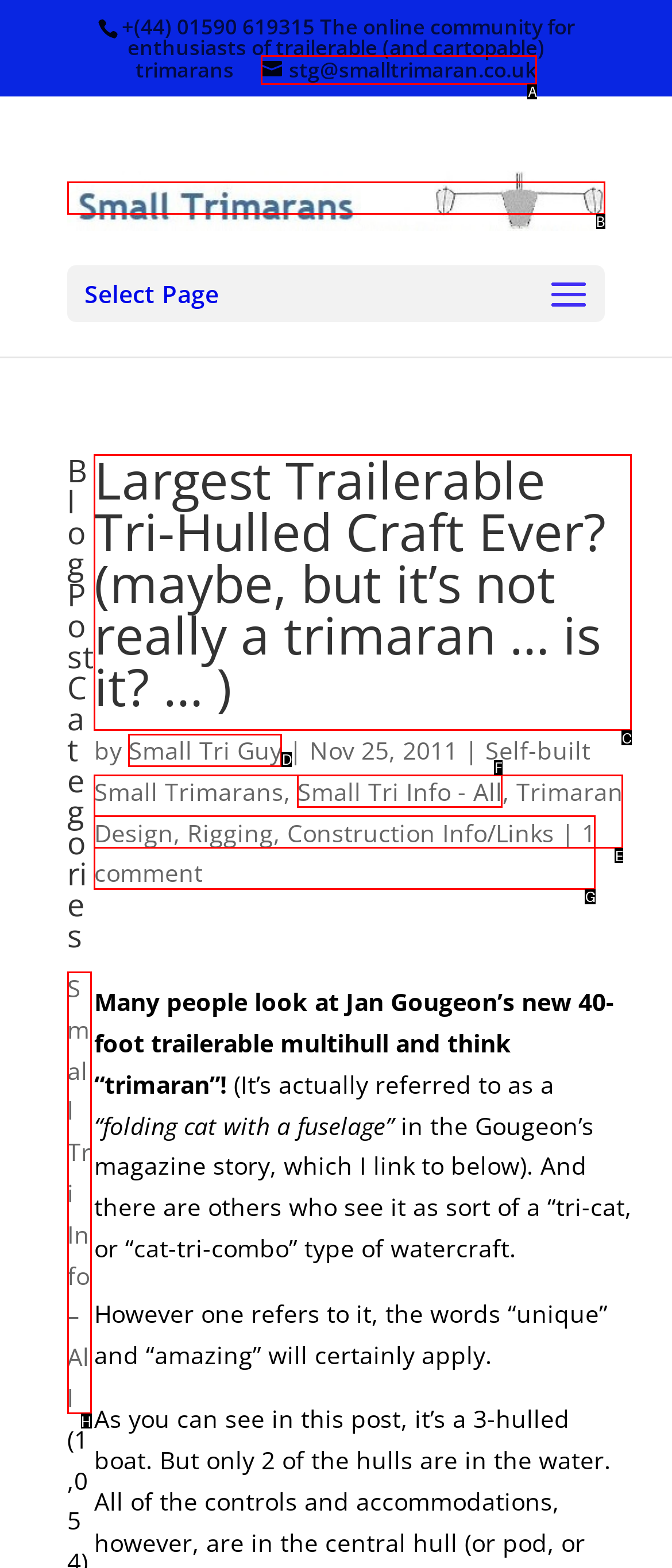Based on the choices marked in the screenshot, which letter represents the correct UI element to perform the task: Read the blog post?

C